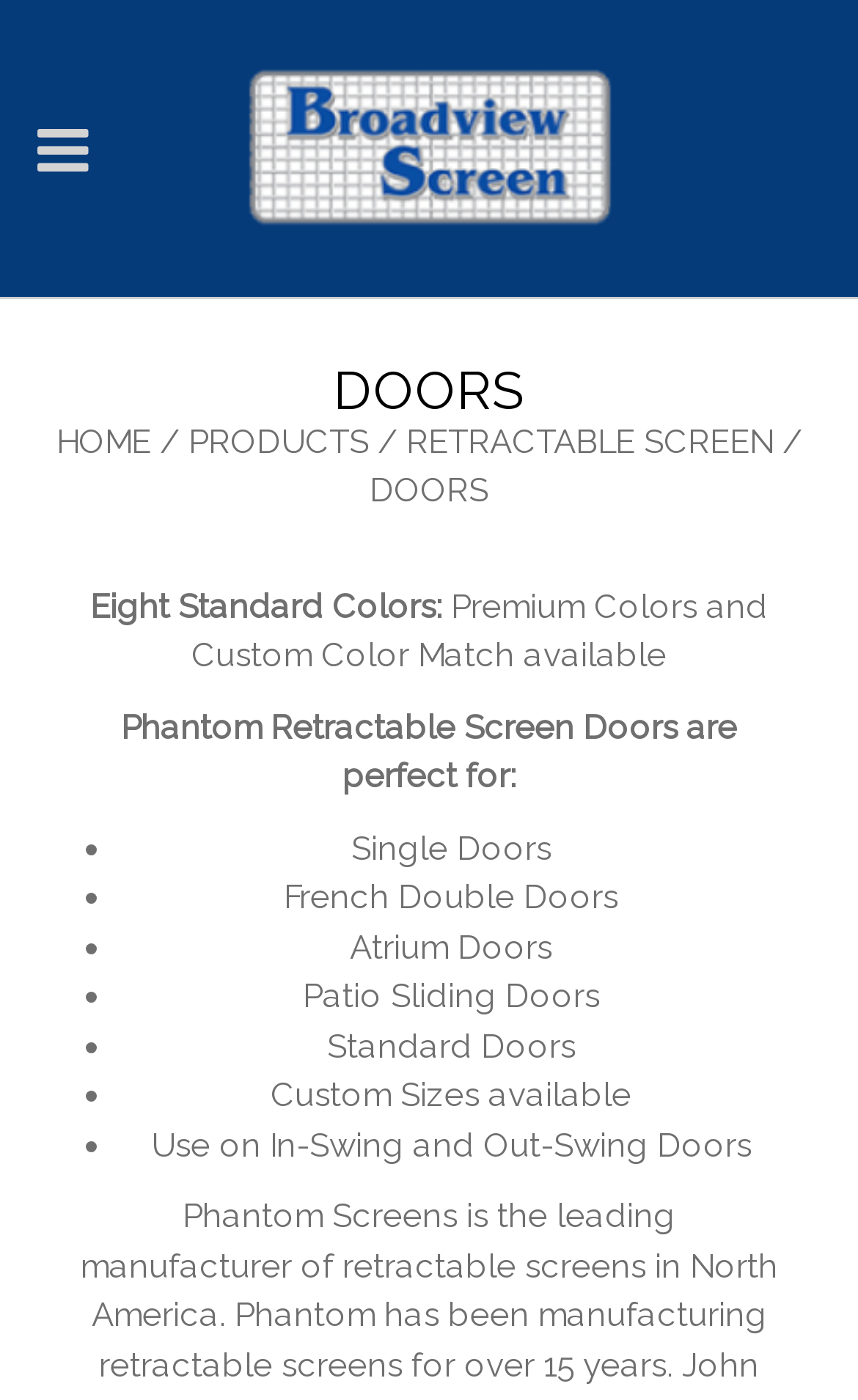Locate the UI element described as follows: "Products". Return the bounding box coordinates as four float numbers between 0 and 1 in the order [left, top, right, bottom].

[0.219, 0.301, 0.429, 0.329]